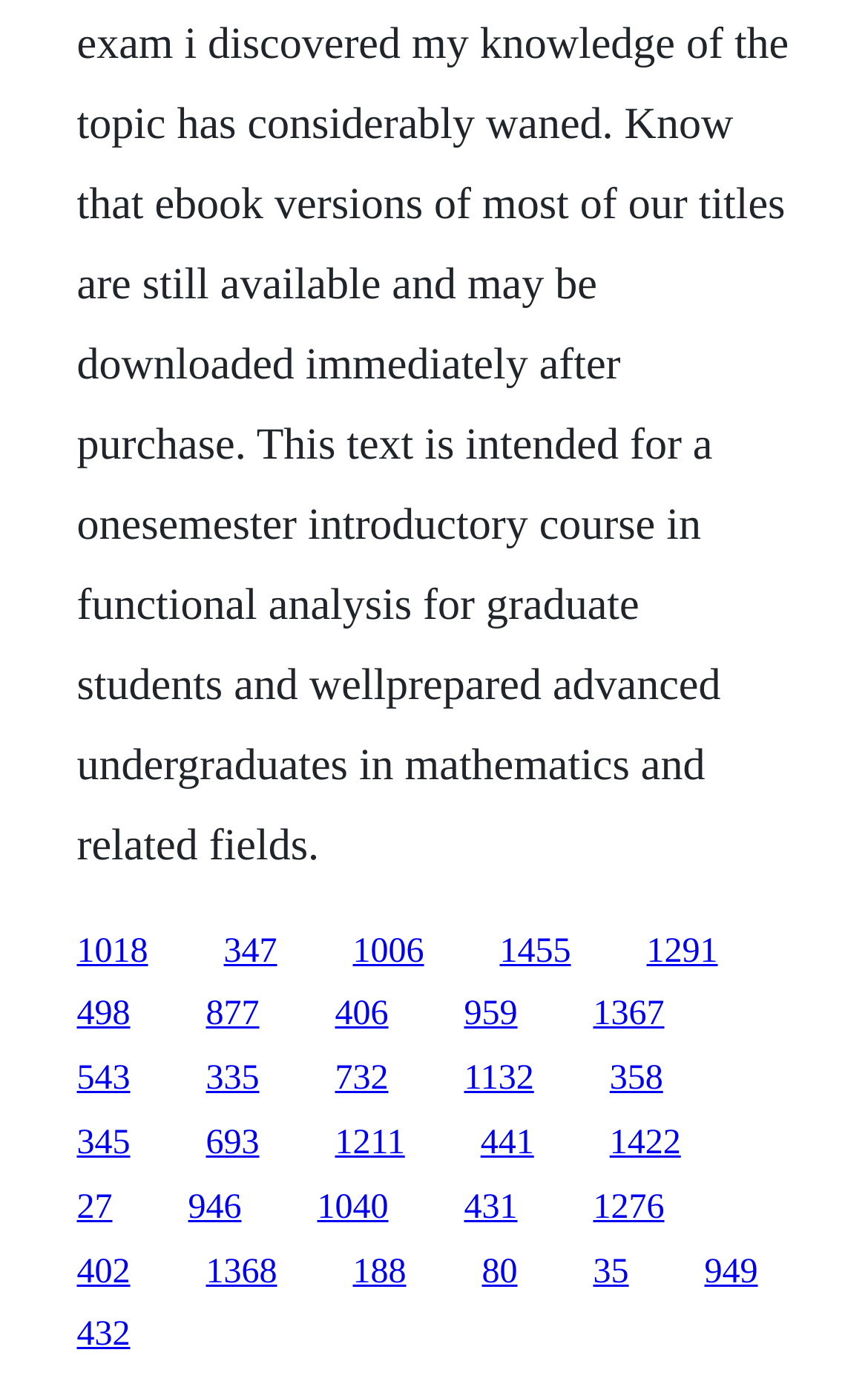What is the relative position of the link '345' to the link '693'?
Please look at the screenshot and answer in one word or a short phrase.

Above